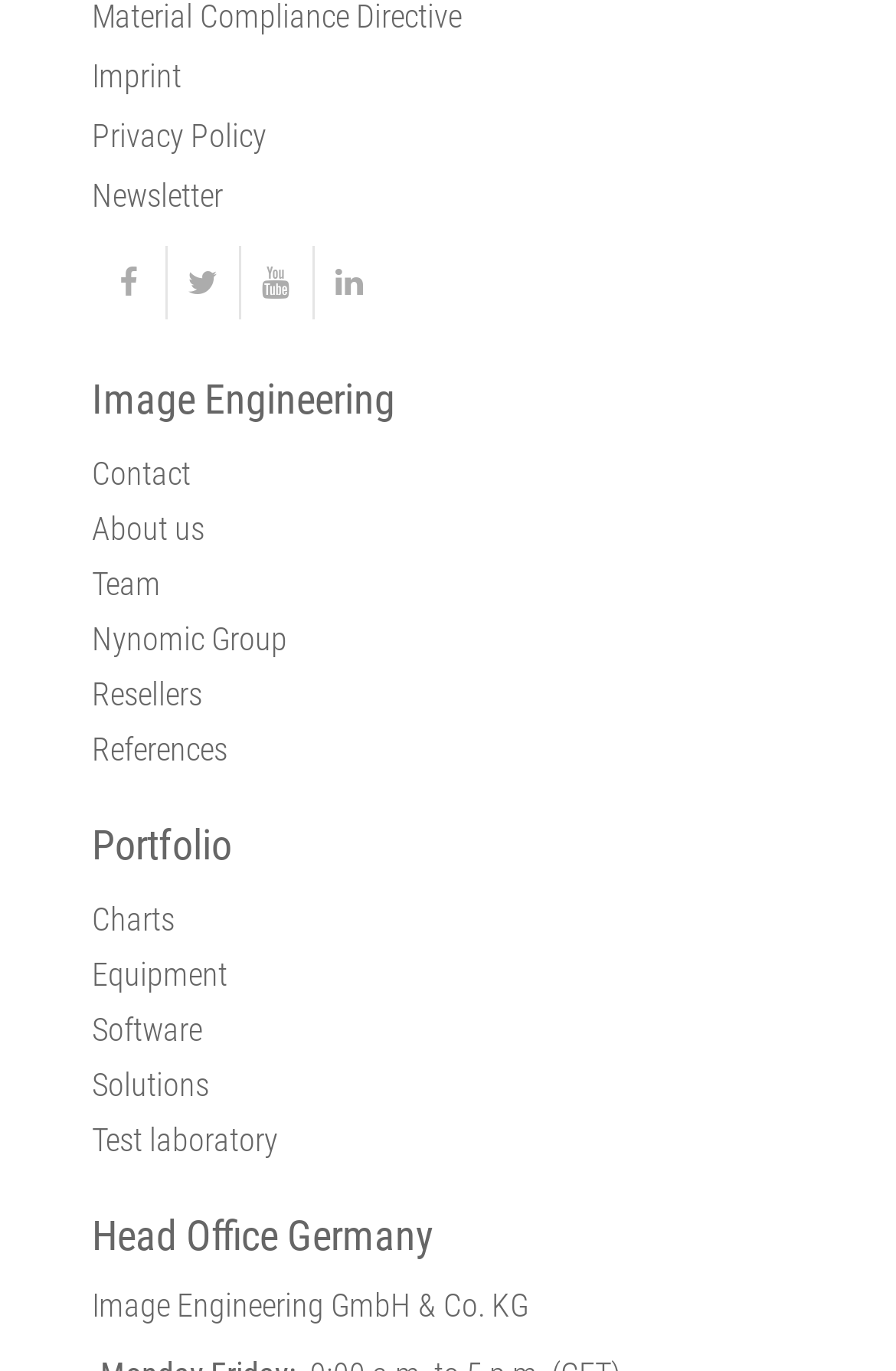Please specify the bounding box coordinates in the format (top-left x, top-left y, bottom-right x, bottom-right y), with all values as floating point numbers between 0 and 1. Identify the bounding box of the UI element described by: Test laboratory

[0.103, 0.818, 0.31, 0.844]